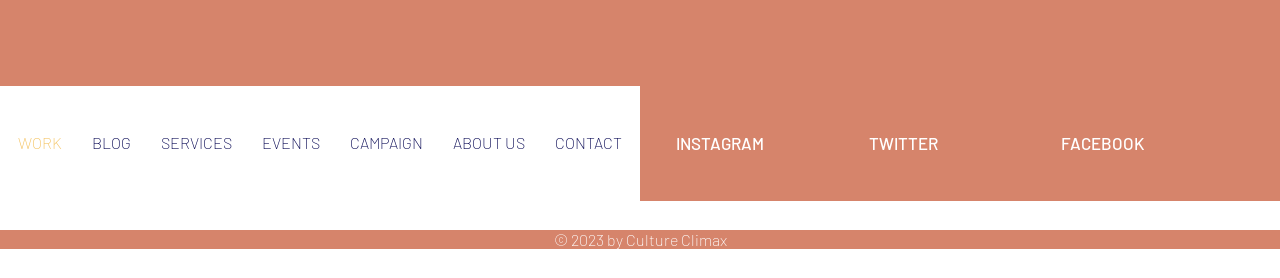Please determine the bounding box coordinates of the element to click in order to execute the following instruction: "visit instagram". The coordinates should be four float numbers between 0 and 1, specified as [left, top, right, bottom].

[0.528, 0.479, 0.597, 0.551]